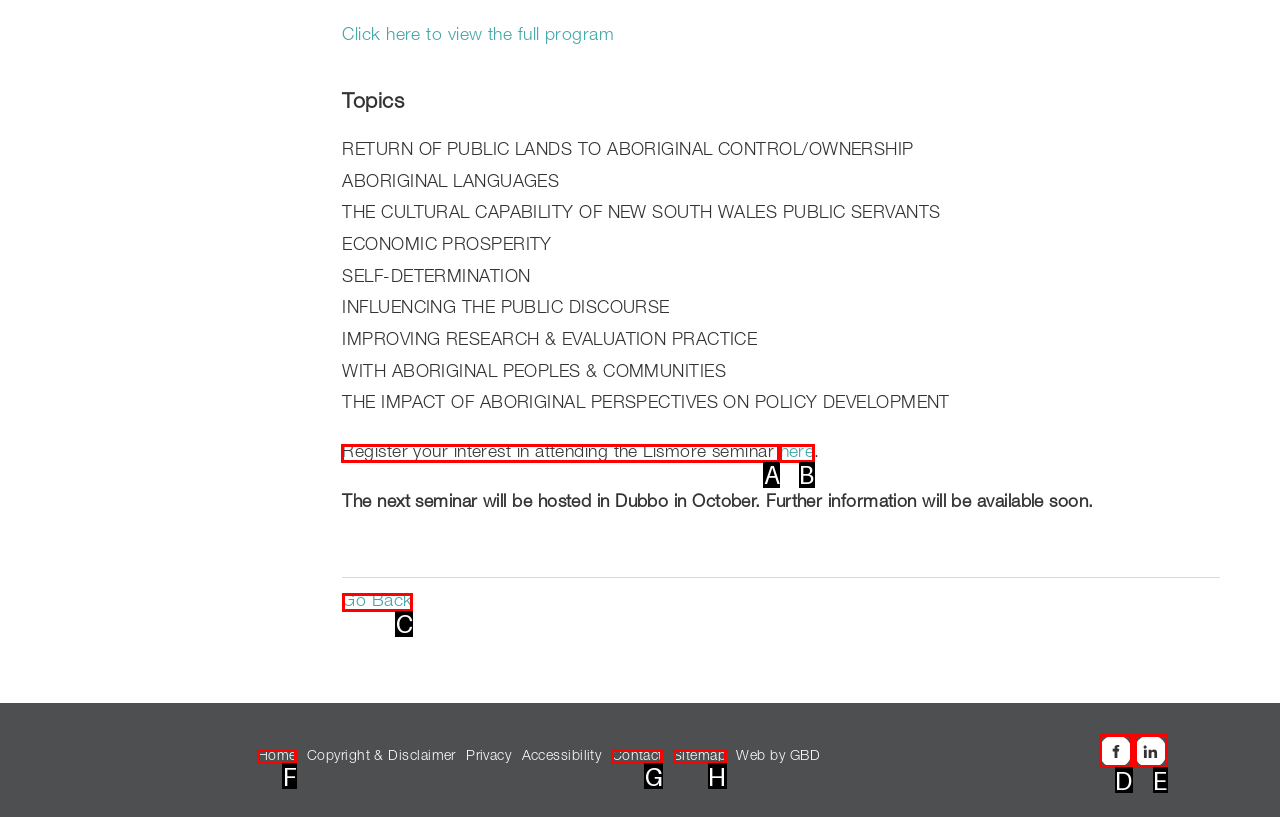Determine the HTML element to be clicked to complete the task: Register interest in attending the Lismore seminar. Answer by giving the letter of the selected option.

A